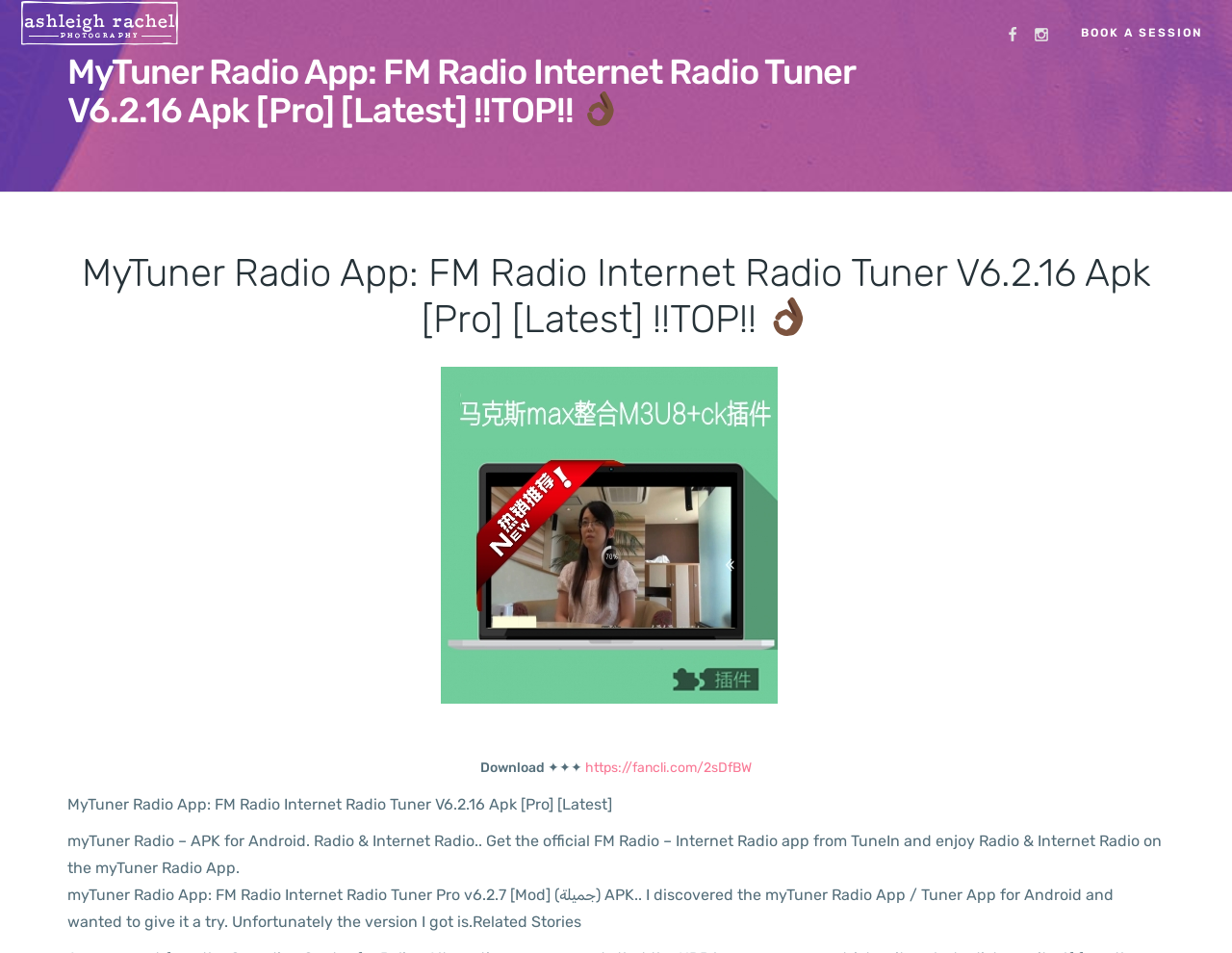Summarize the webpage comprehensively, mentioning all visible components.

The webpage appears to be a download page for the MyTuner Radio App. At the top, there is a heading with the app's name, version, and a thumbs up emoji. Below this heading, there is a smaller heading with the same text. 

On the top left, there are three links, one of which is "BOOK A SESSION". On the top right, there are two more links, labeled "c" and "m". 

Below the headings, there is a large image taking up most of the width of the page. 

Underneath the image, there are three lines of text. The first line says "Download" and is followed by three star symbols. The second line is a link to download the app. The third line describes the app, mentioning that it's an FM radio and internet radio tuner.

Further down, there is a longer paragraph describing the app in more detail, mentioning that it's available for Android and allows users to enjoy radio and internet radio. 

Finally, there is another paragraph that appears to be a personal review of the app, mentioning that the user tried the app and discussing their experience.